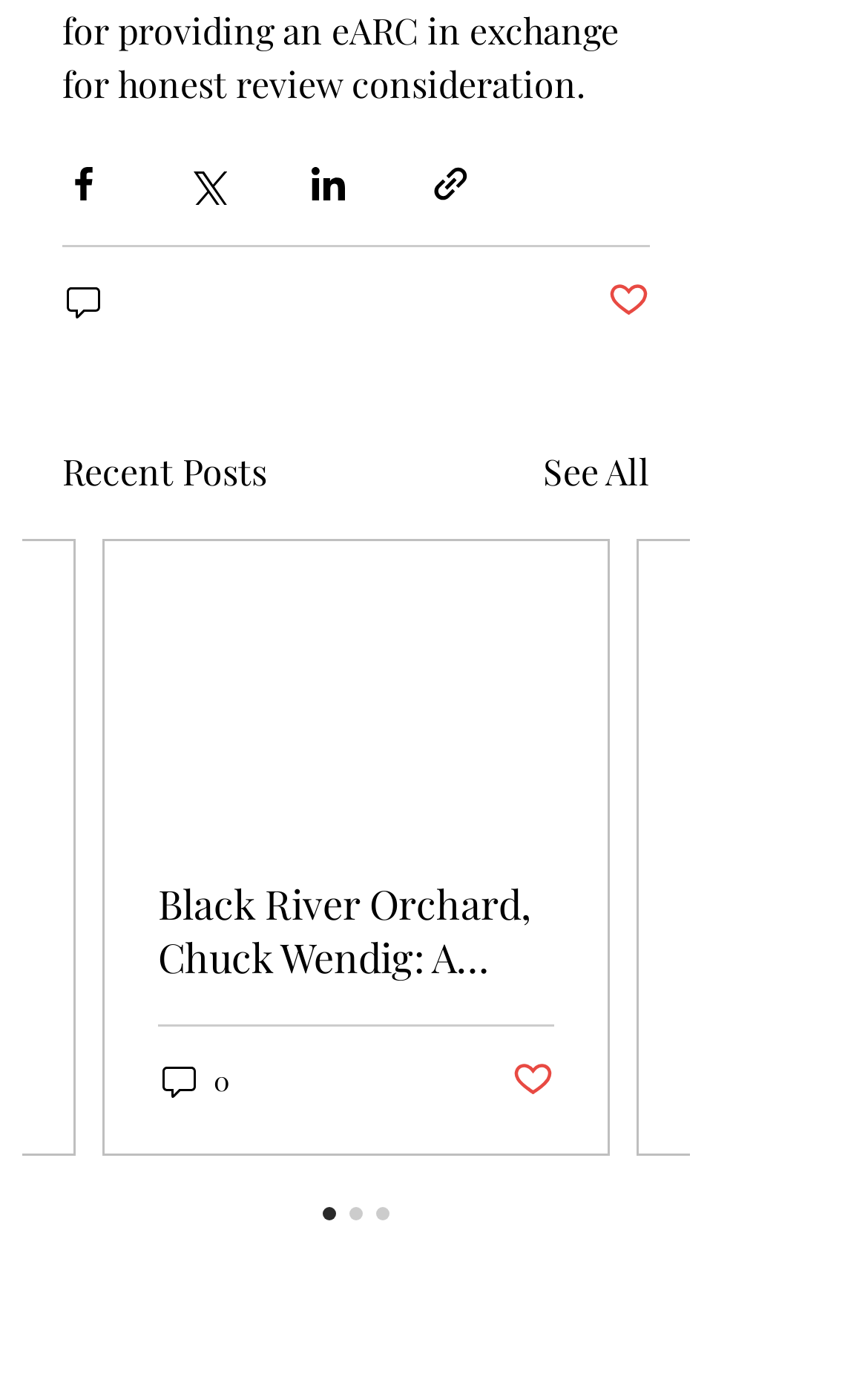What is the purpose of the buttons on the top?
Deliver a detailed and extensive answer to the question.

The buttons on the top, including 'Share via Facebook', 'Share via Twitter', 'Share via LinkedIn', and 'Share via link', are used to share posts on different social media platforms or via a link.